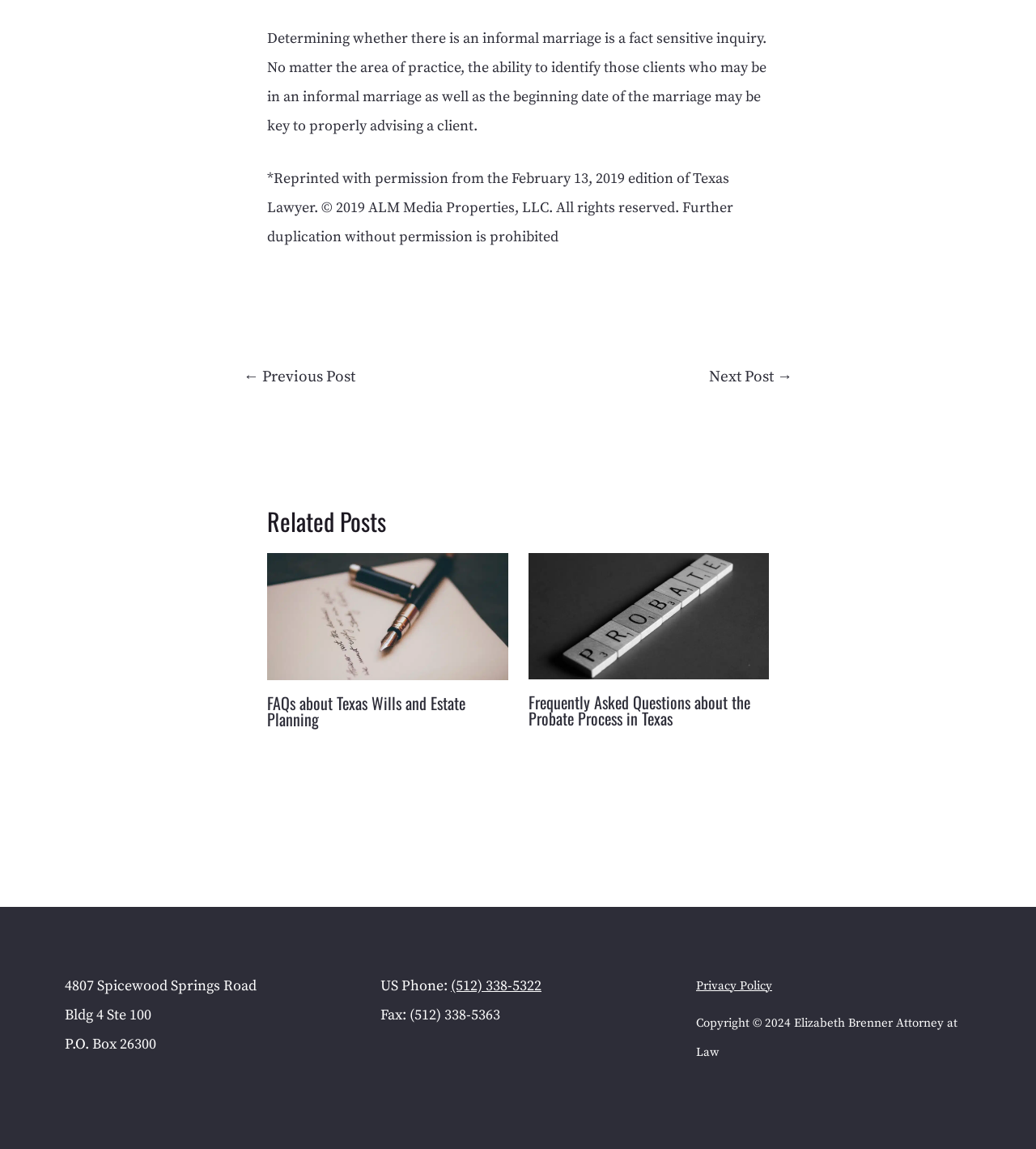Please give a short response to the question using one word or a phrase:
How many related posts are shown?

2